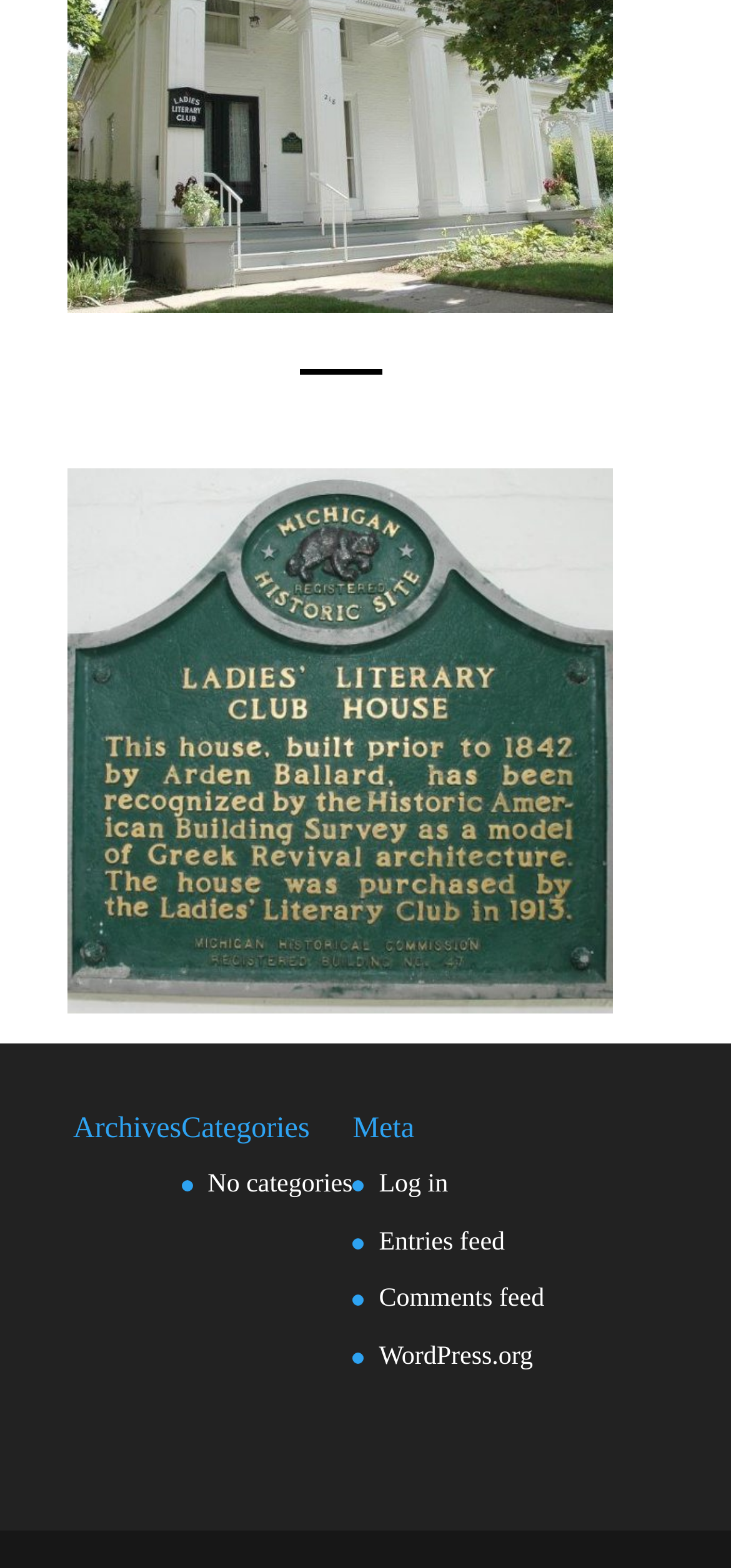Find and provide the bounding box coordinates for the UI element described with: "WordPress.org".

[0.518, 0.857, 0.729, 0.875]